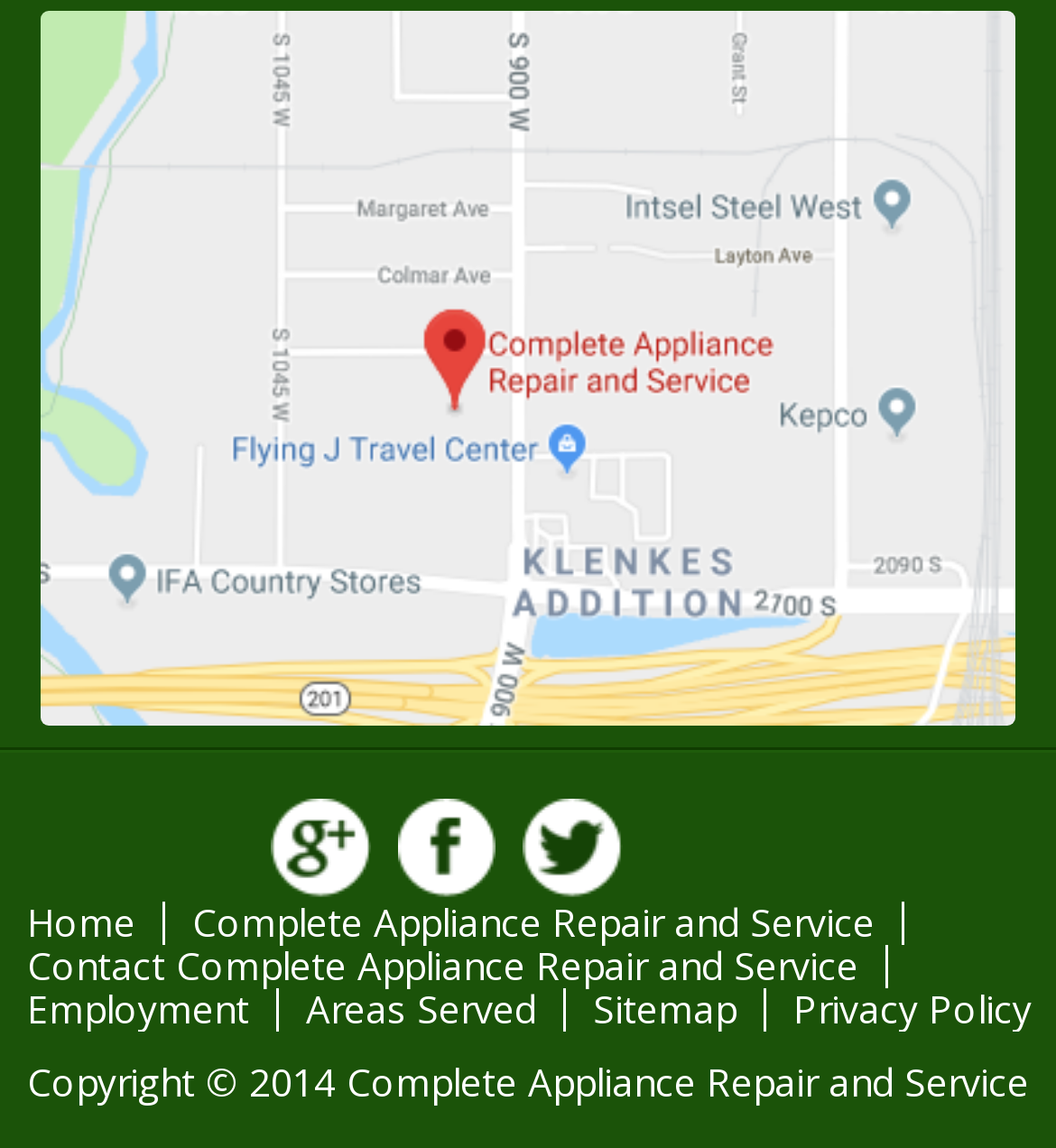What is the purpose of the Google Map link?
Please look at the screenshot and answer using one word or phrase.

To show the company's location